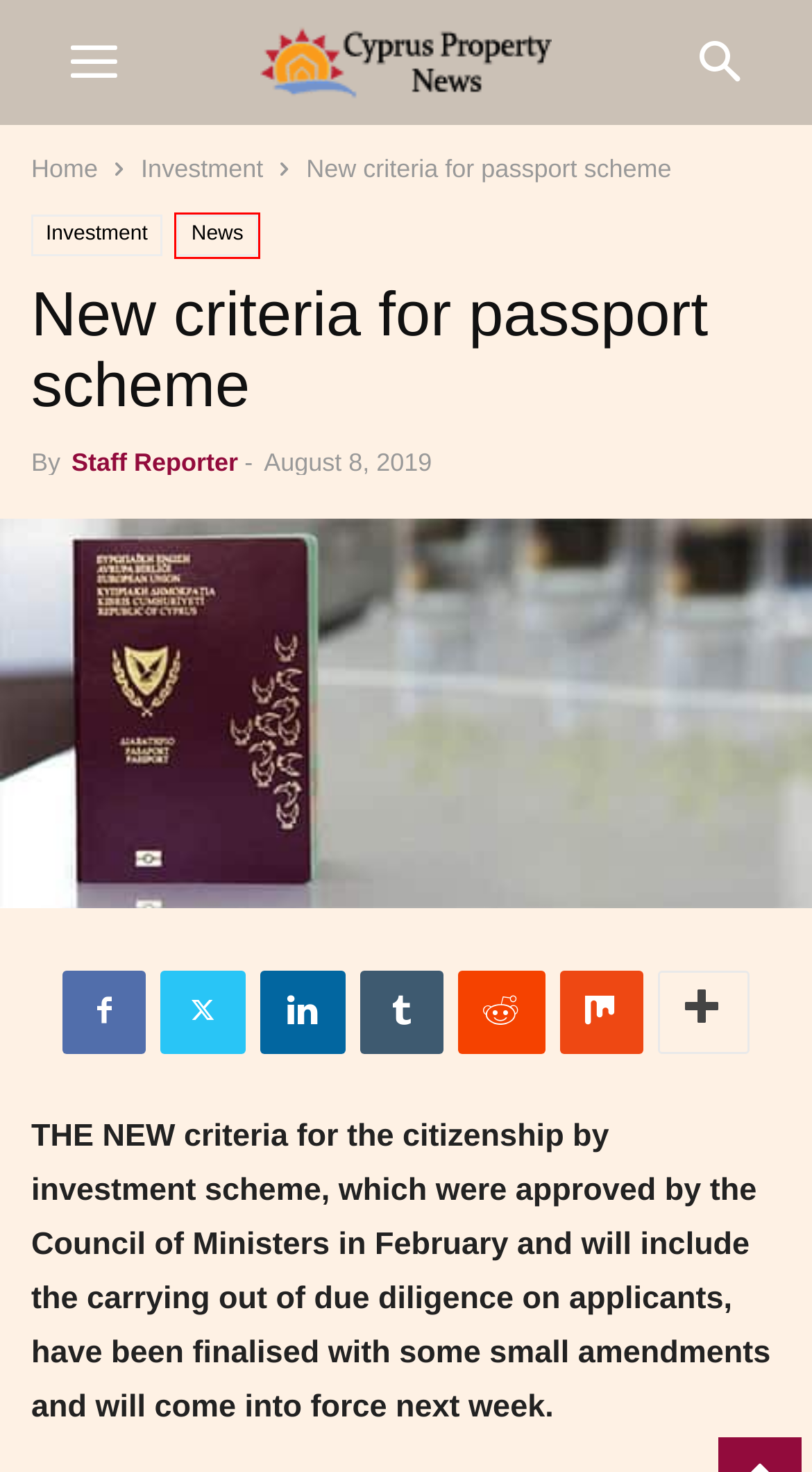Review the screenshot of a webpage containing a red bounding box around an element. Select the description that best matches the new webpage after clicking the highlighted element. The options are:
A. Larnaca port & marina investment in jeopardy - Cyprus Property News
B. News - Cyprus Property News
C. Staff Reporter - Cyprus Property News
D. Contact Cyprus Property News
E. Marinas - Cyprus Property News
F. Investment - Cyprus Property News
G. Cyprus Property News brings you the latest property & real estate news
H. Articles - Cyprus Property News

B